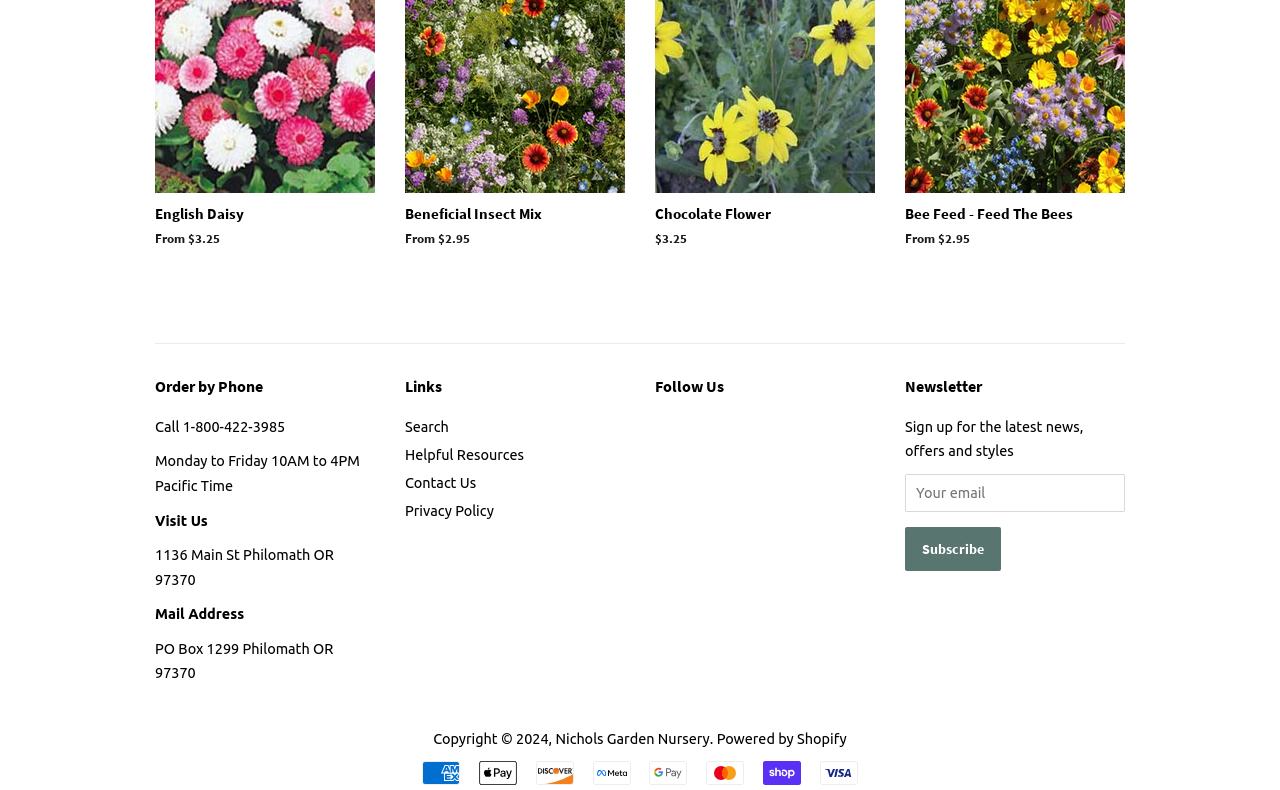Determine the bounding box coordinates of the clickable element necessary to fulfill the instruction: "Subscribe to the newsletter". Provide the coordinates as four float numbers within the 0 to 1 range, i.e., [left, top, right, bottom].

[0.707, 0.667, 0.782, 0.723]